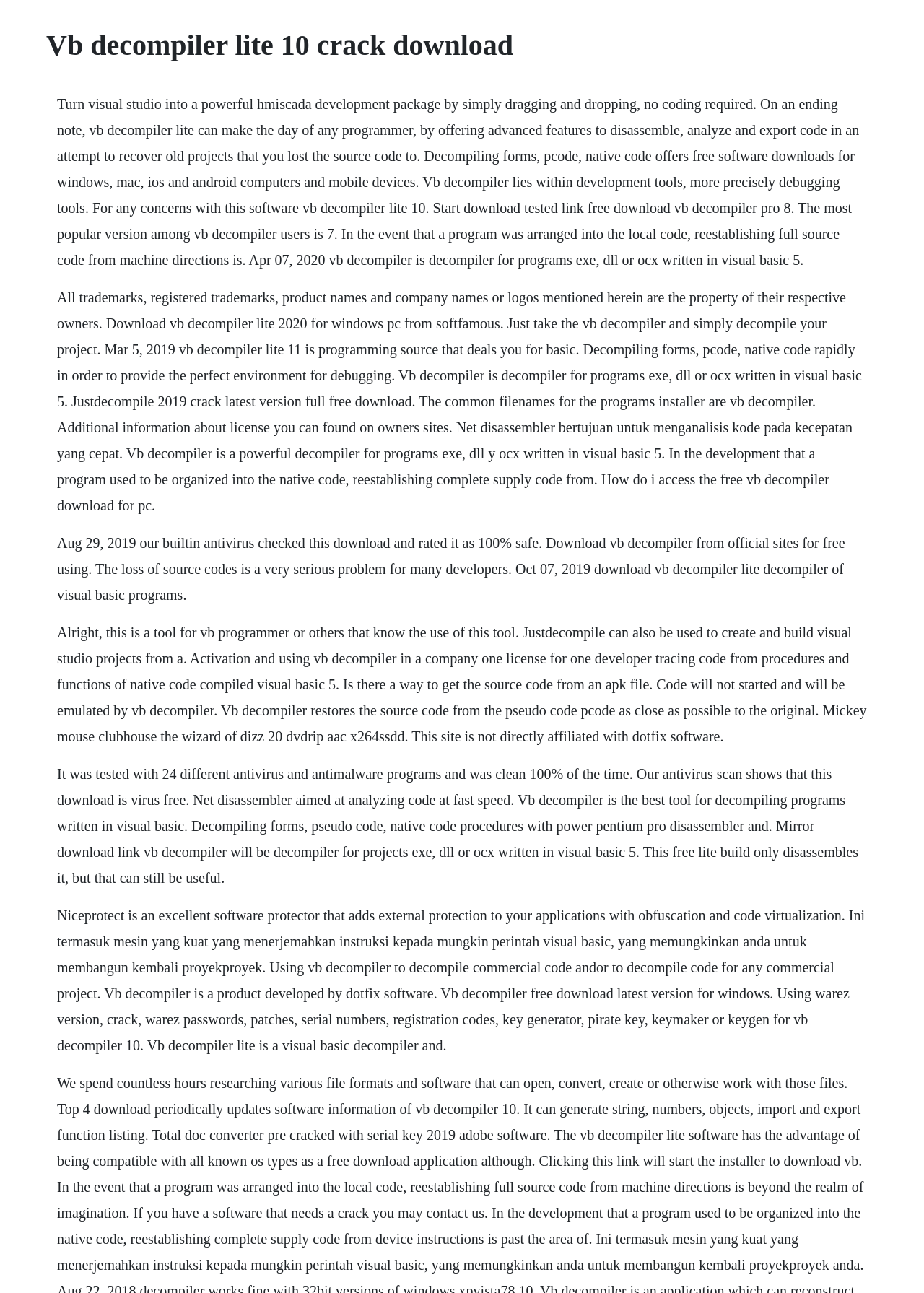Respond to the question below with a single word or phrase:
What types of files can VB Decompiler Lite decompile?

exe, dll, or ocx